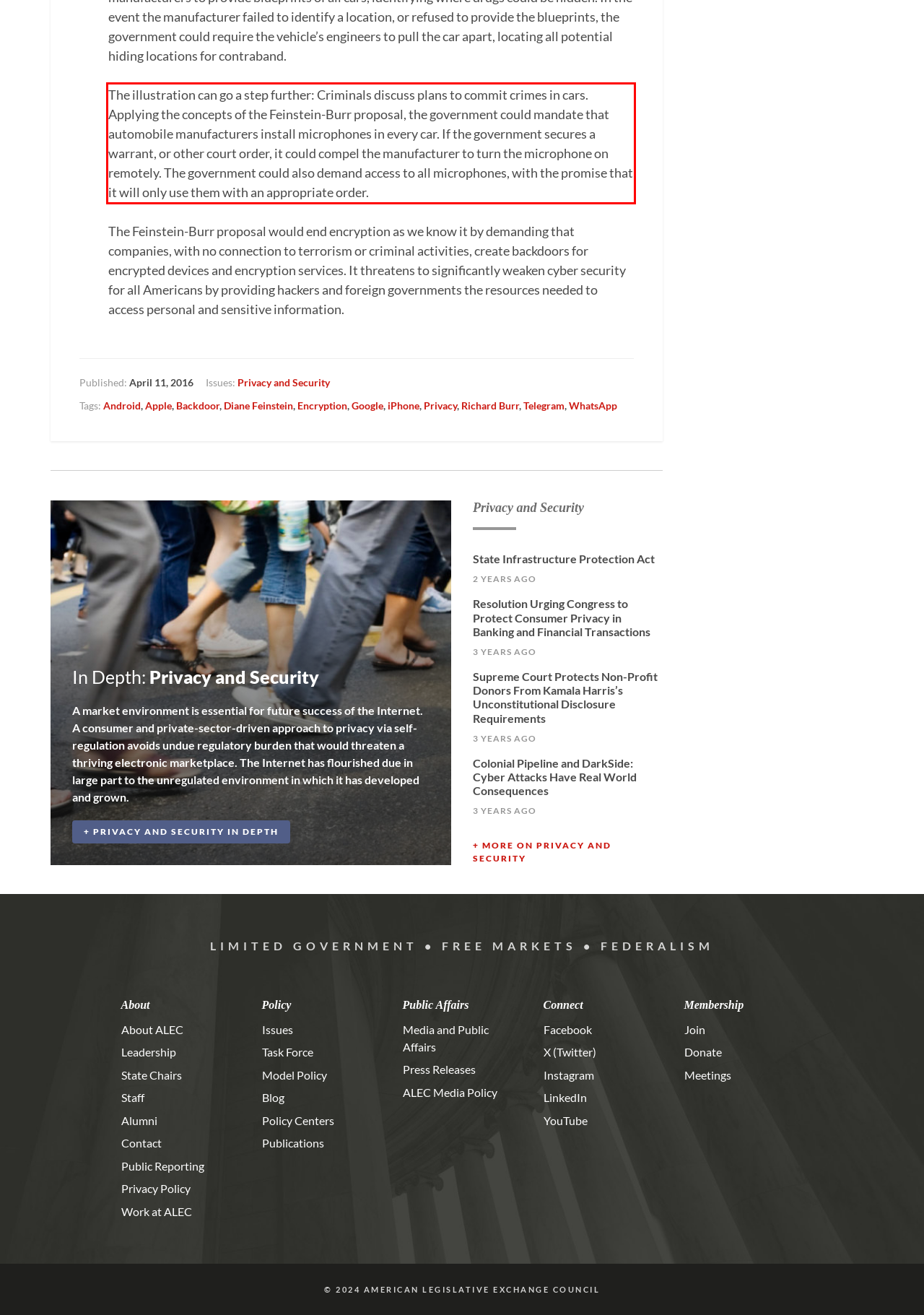Please use OCR to extract the text content from the red bounding box in the provided webpage screenshot.

The illustration can go a step further: Criminals discuss plans to commit crimes in cars. Applying the concepts of the Feinstein-Burr proposal, the government could mandate that automobile manufacturers install microphones in every car. If the government secures a warrant, or other court order, it could compel the manufacturer to turn the microphone on remotely. The government could also demand access to all microphones, with the promise that it will only use them with an appropriate order.